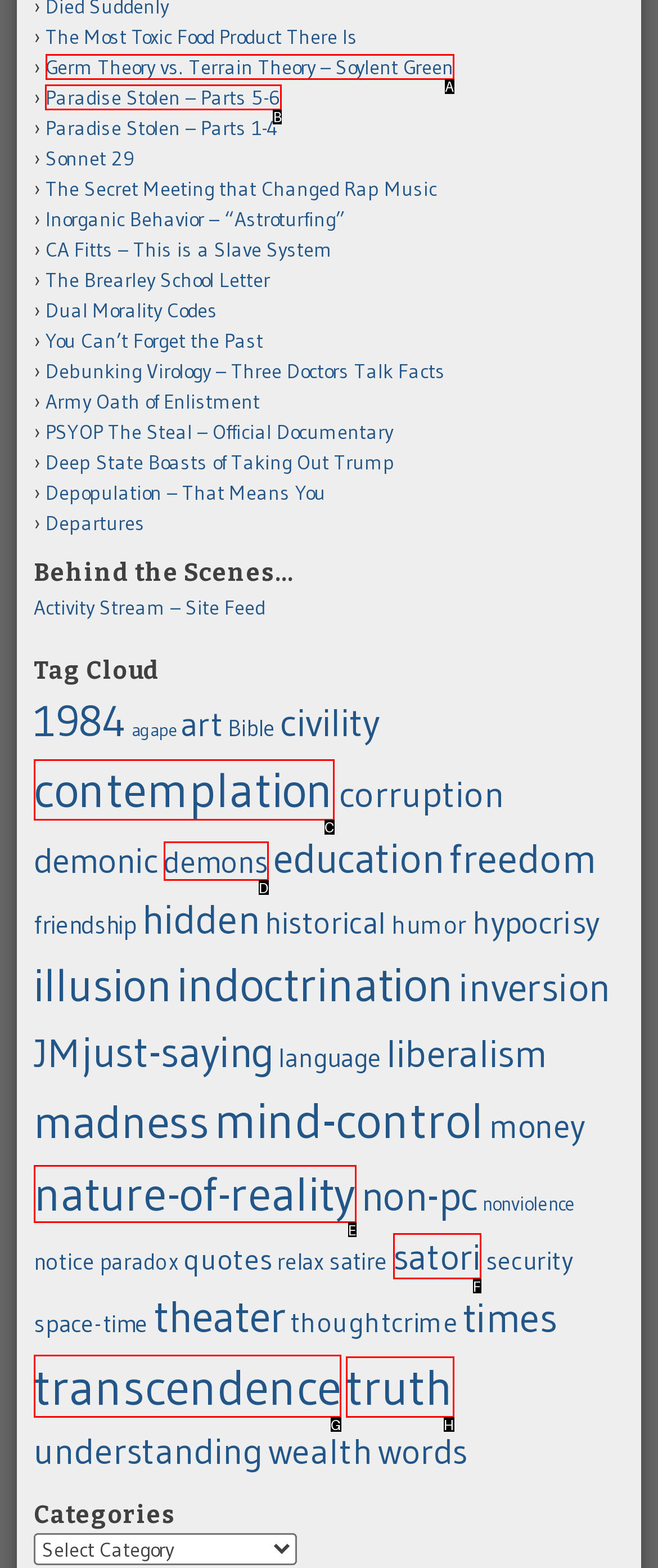Which lettered option should be clicked to perform the following task: Read the article 'Paradise Stolen – Parts 5-6'
Respond with the letter of the appropriate option.

B